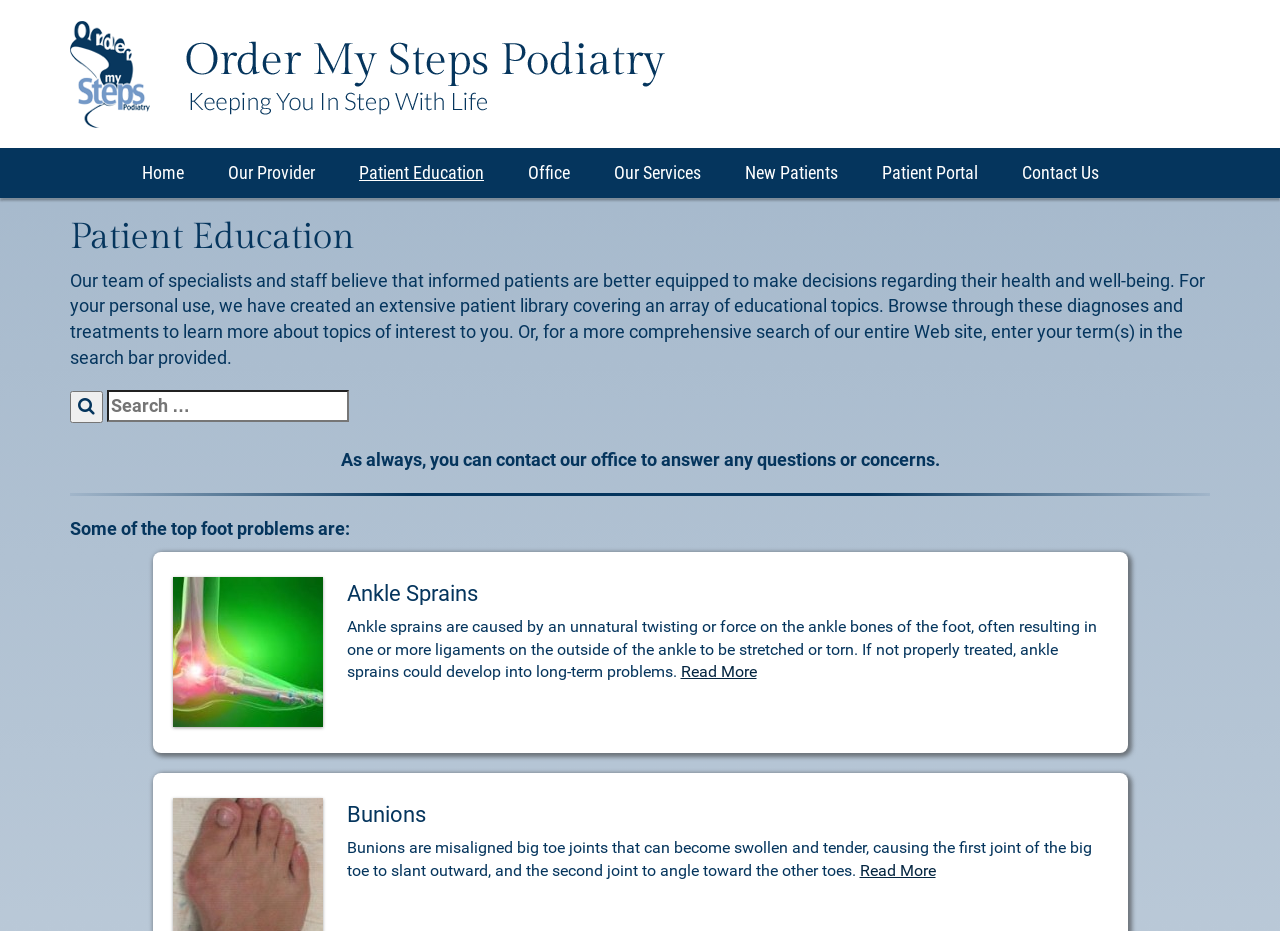Could you find the bounding box coordinates of the clickable area to complete this instruction: "Read more about bunions"?

[0.671, 0.924, 0.731, 0.945]